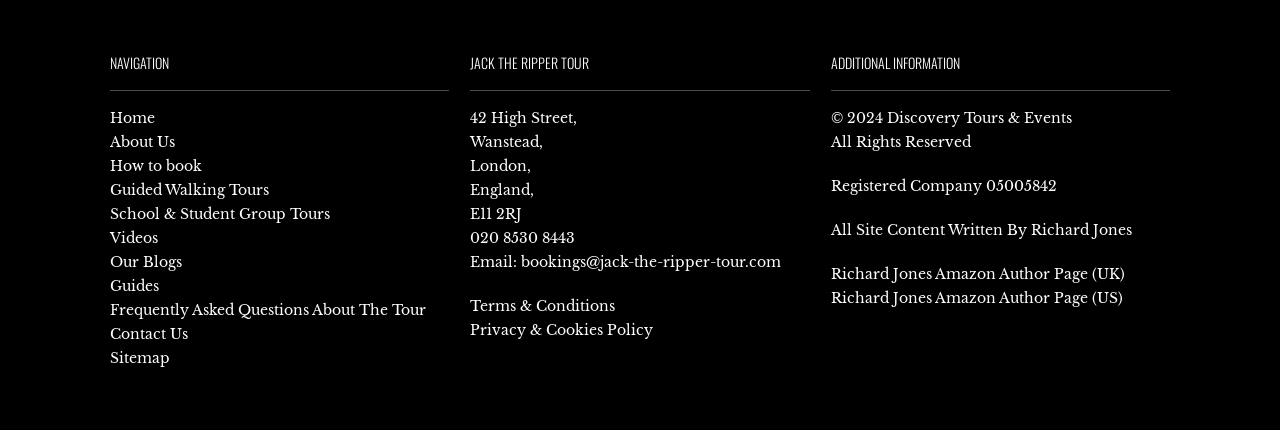What is the email address of the tour company?
Using the details shown in the screenshot, provide a comprehensive answer to the question.

The email address of the tour company can be found in the link element 'bookings@jack-the-ripper-tour.com' located below the phone number, which suggests that this is the contact email address for the company.